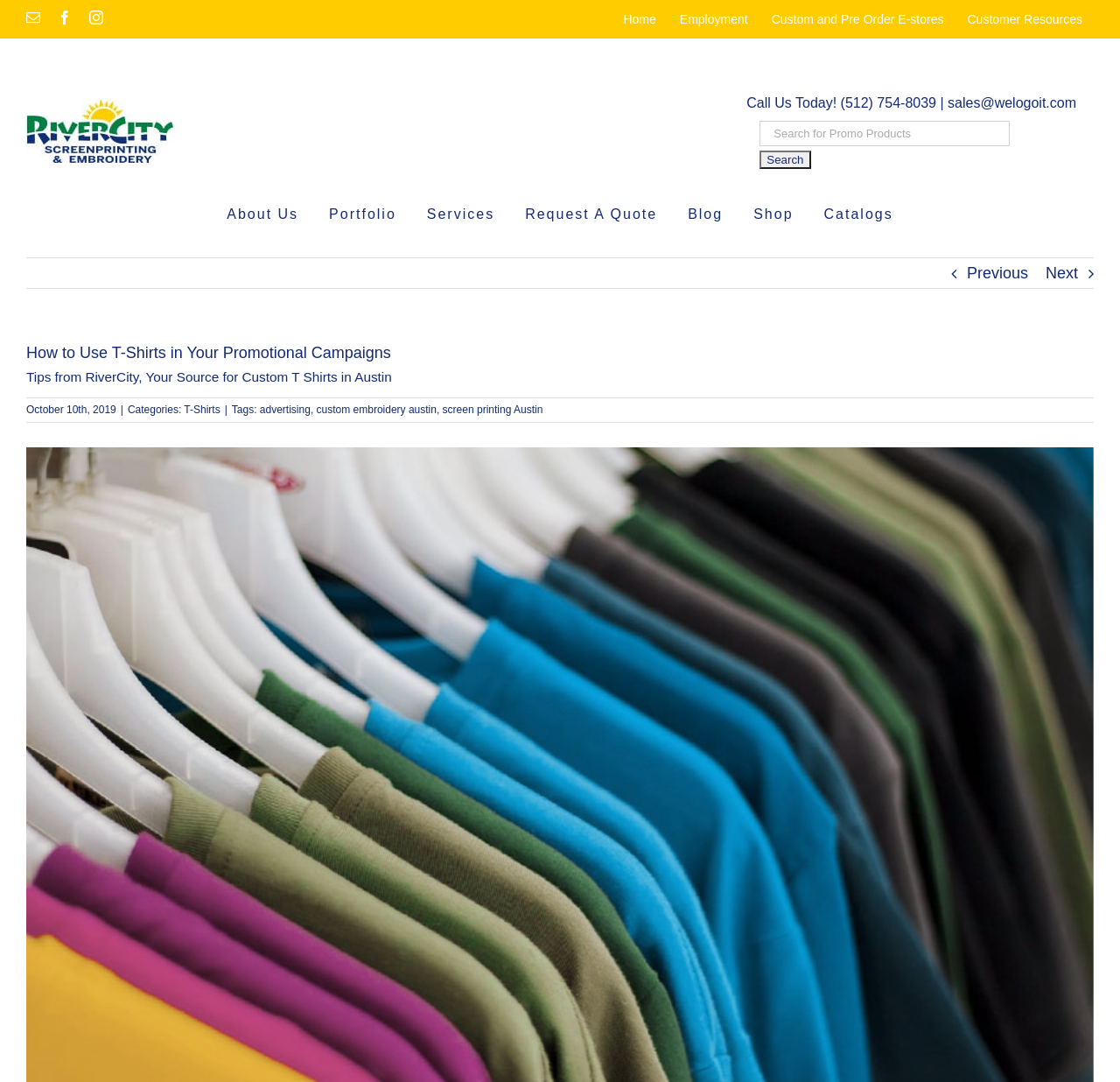Please provide a comprehensive answer to the question based on the screenshot: What is the company's logo?

The company's logo is located at the top left corner of the webpage, and it is an image with the text 'RiverCity Screenprinting & Embroidery in Austin and San Marcos'.